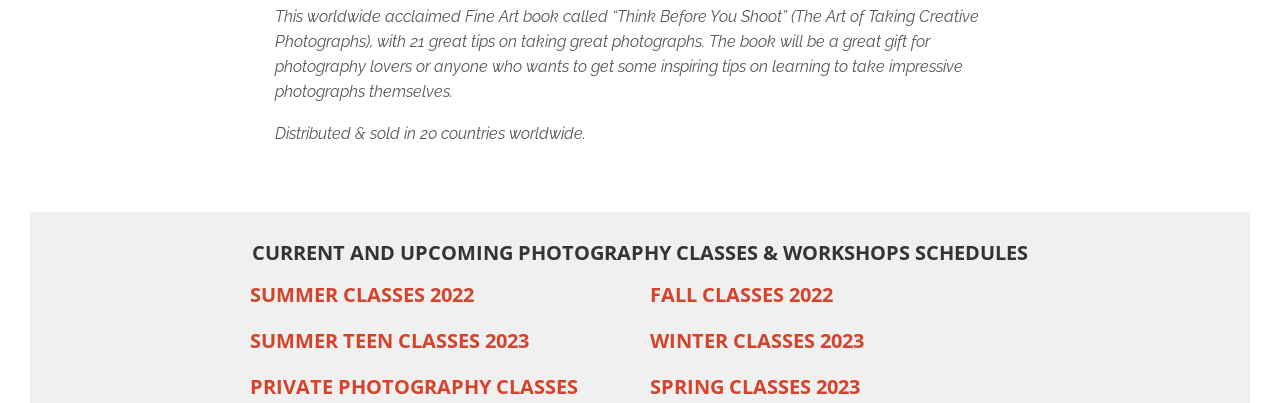Analyze the image and answer the question with as much detail as possible: 
What is the title of the Fine Art book?

The title of the Fine Art book is mentioned in the first StaticText element, which describes the book as 'This worldwide acclaimed Fine Art book called “Think Before You Shoot” (The Art of Taking Creative Photographs)...'.